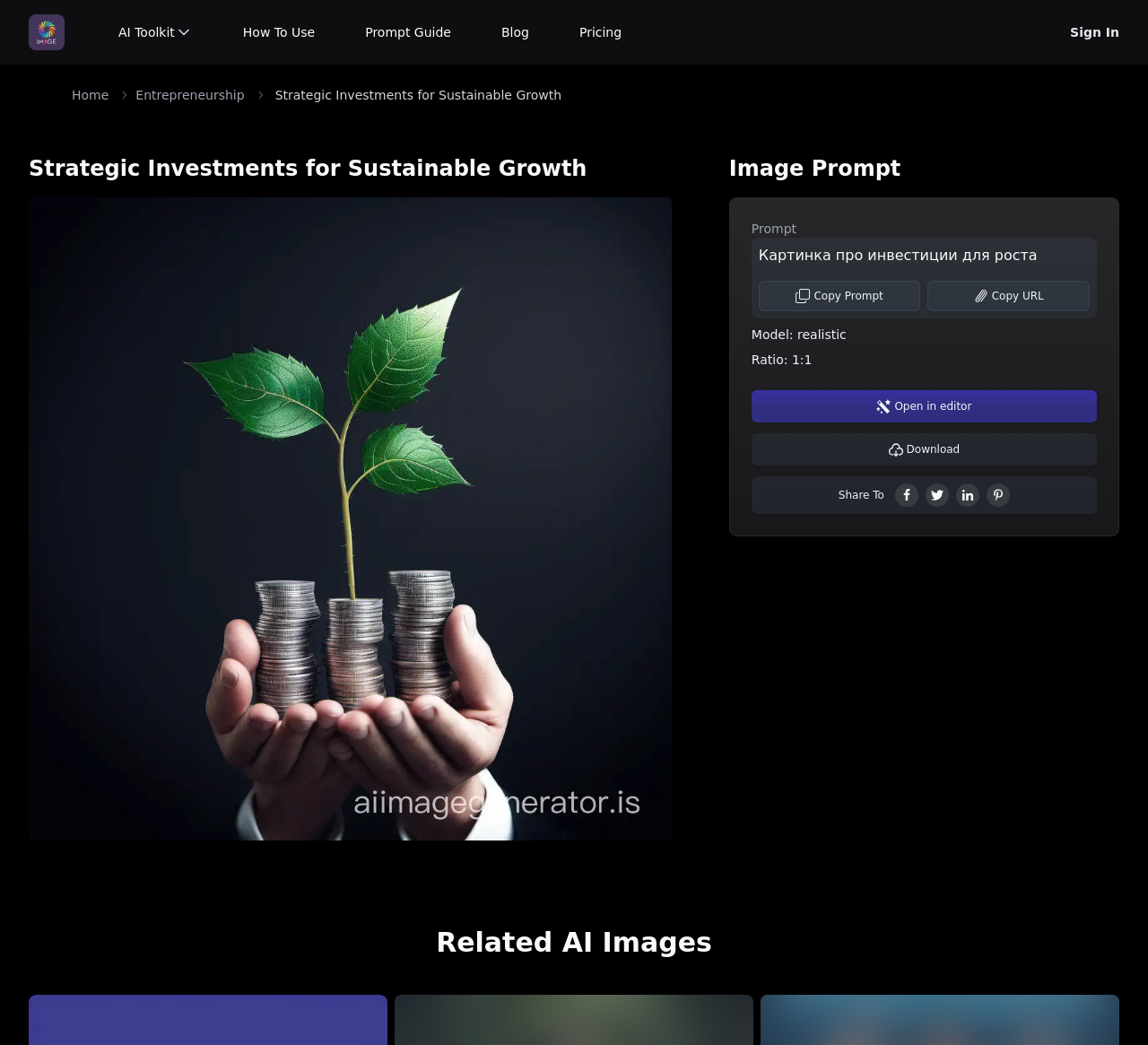Find the bounding box coordinates of the area that needs to be clicked in order to achieve the following instruction: "Sign in". The coordinates should be specified as four float numbers between 0 and 1, i.e., [left, top, right, bottom].

[0.932, 0.021, 0.975, 0.041]